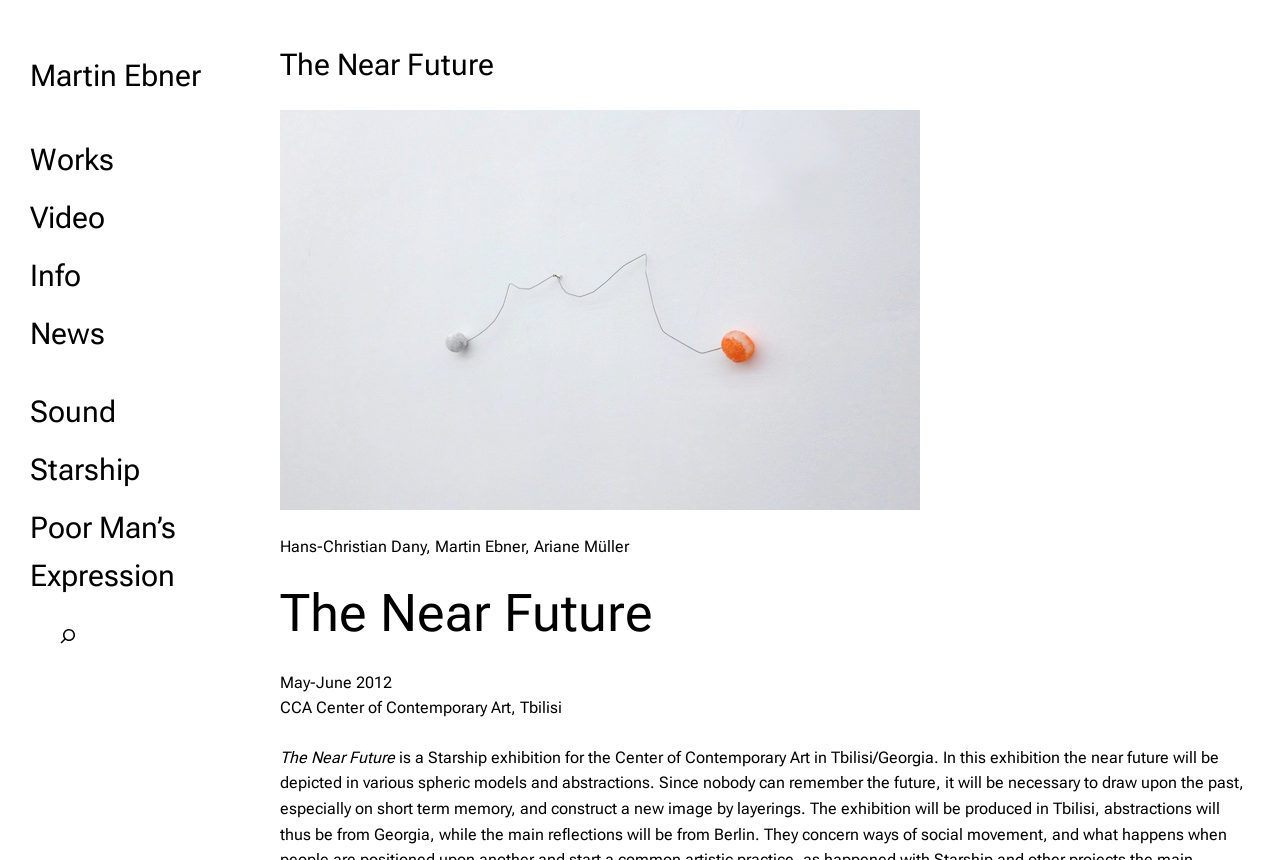Answer the following inquiry with a single word or phrase:
How many navigation links are available?

7